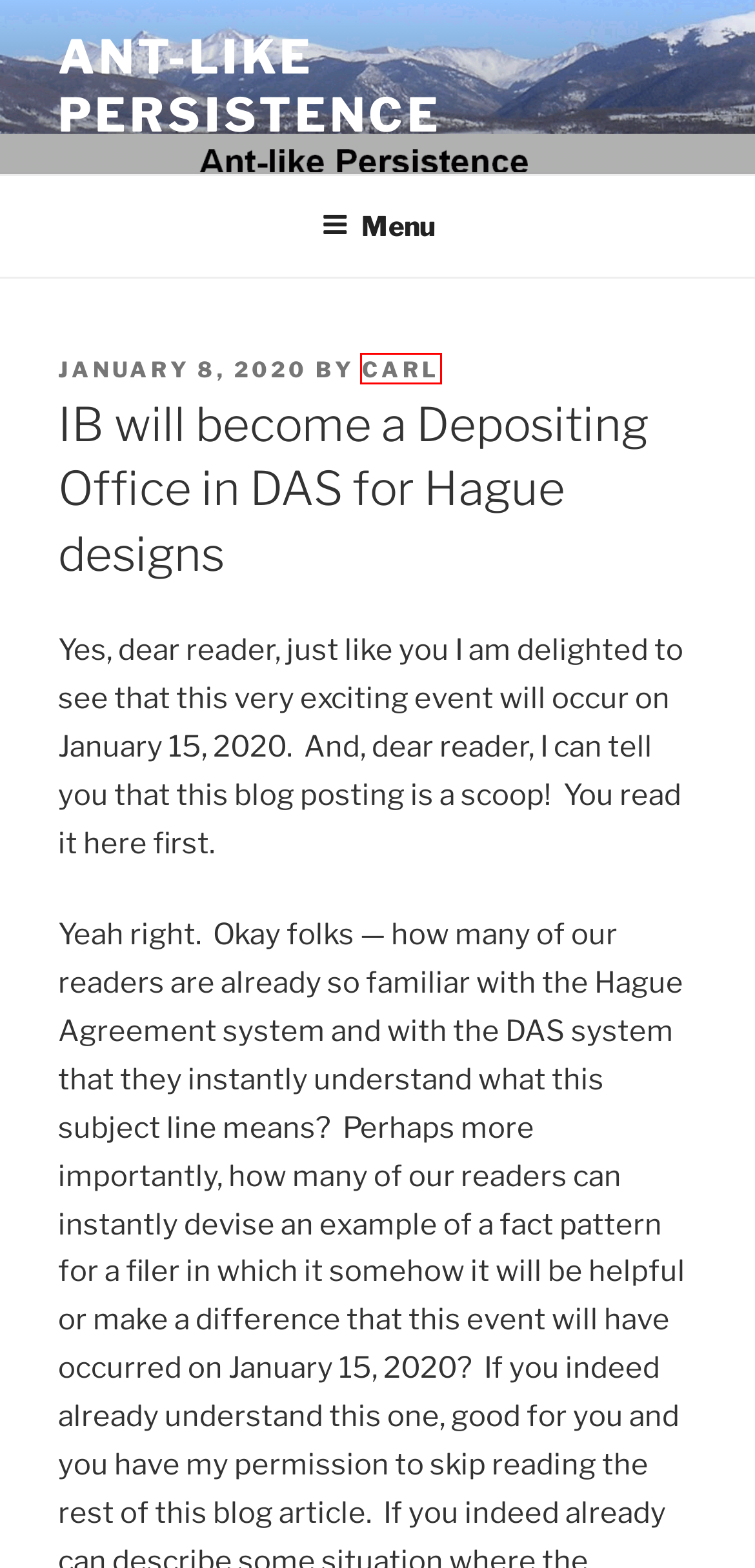Given a screenshot of a webpage with a red bounding box around an element, choose the most appropriate webpage description for the new page displayed after clicking the element within the bounding box. Here are the candidates:
A. February 2024 – Ant-Like Persistence
B. October 2014 – Ant-Like Persistence
C. Carl – Ant-Like Persistence
D. November 2016 – Ant-Like Persistence
E. November 2019 – Ant-Like Persistence
F. August 2016 – Ant-Like Persistence
G. June 2021 – Ant-Like Persistence
H. Ant-Like Persistence

C